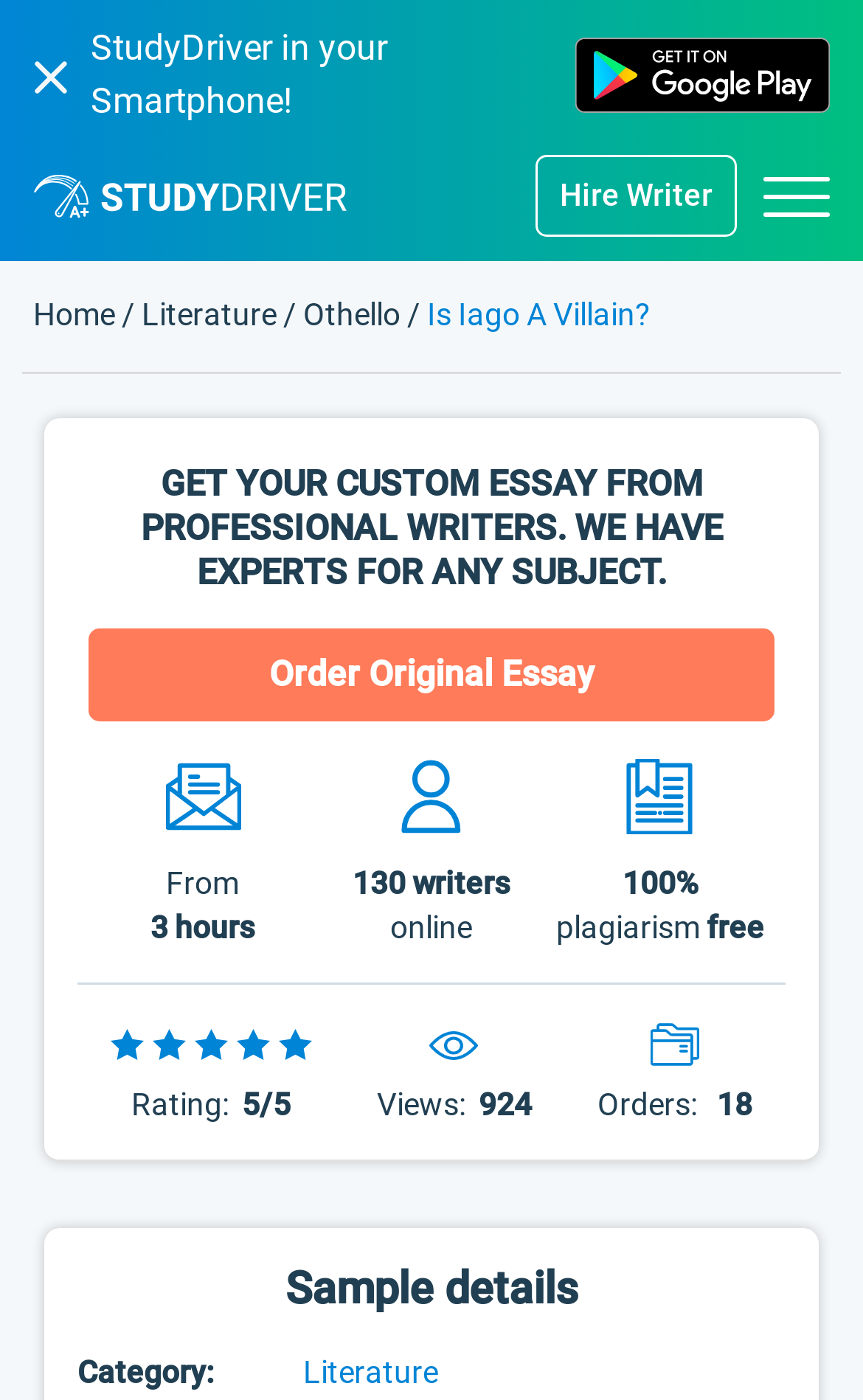What is the category of the essay?
Please look at the screenshot and answer using one word or phrase.

Literature